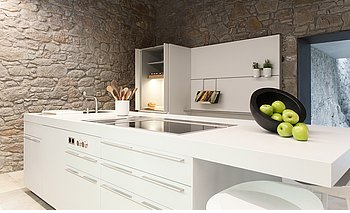What type of walls are in the background?
Based on the screenshot, provide your answer in one word or phrase.

Rustic stone walls